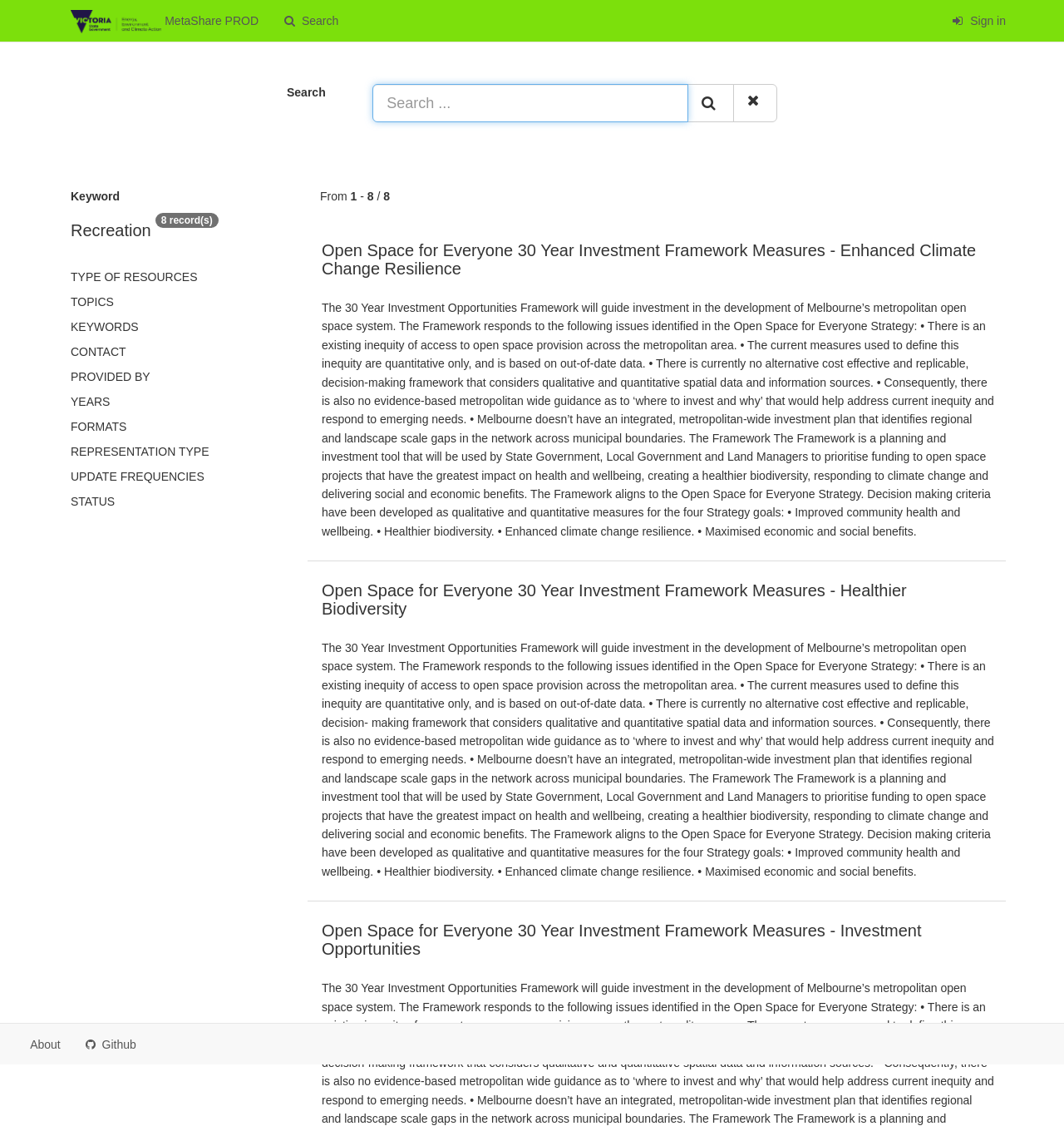Provide the bounding box coordinates of the UI element this sentence describes: "About".

[0.0, 0.909, 0.069, 0.946]